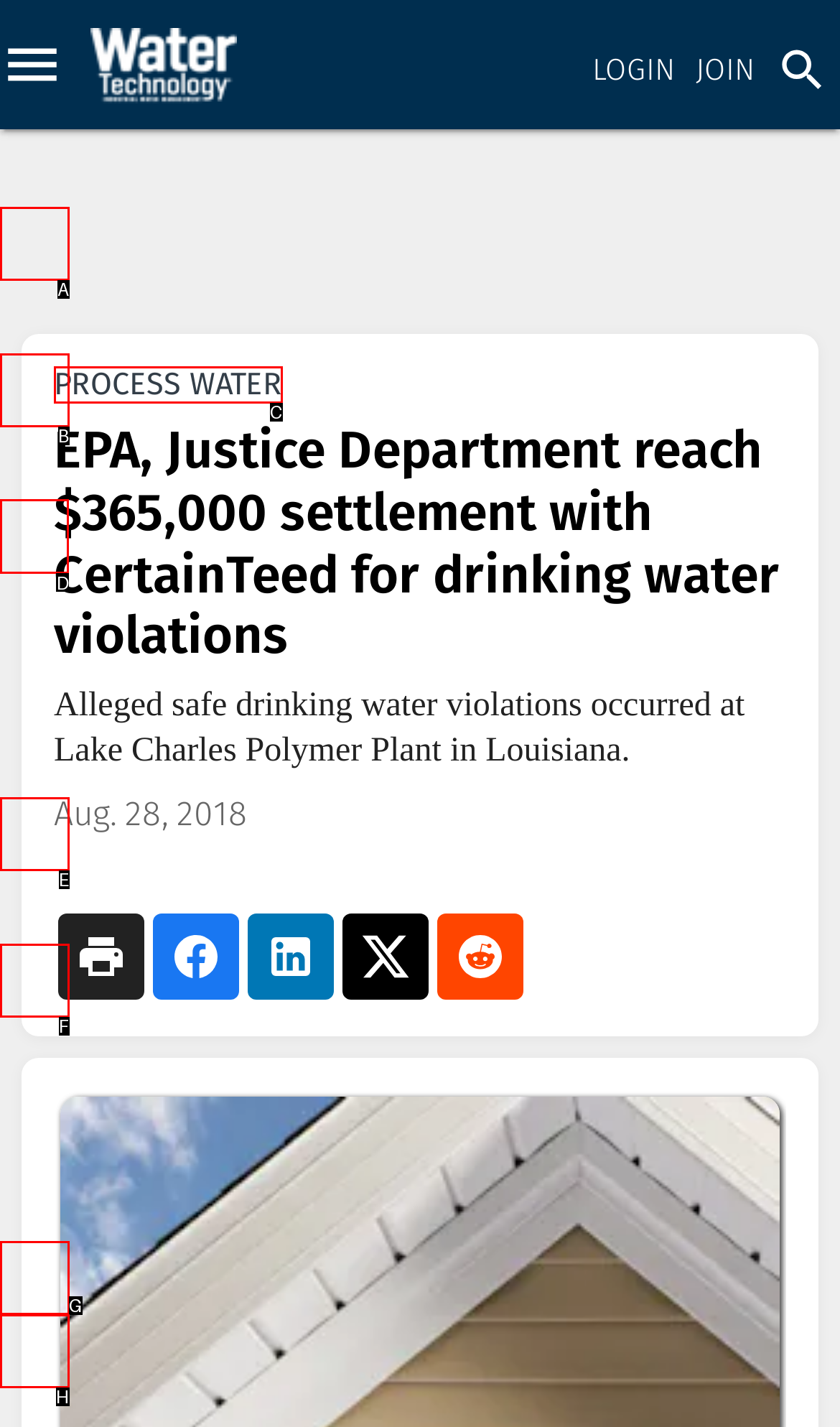Point out the HTML element I should click to achieve the following: view Industry News Reply with the letter of the selected element.

D